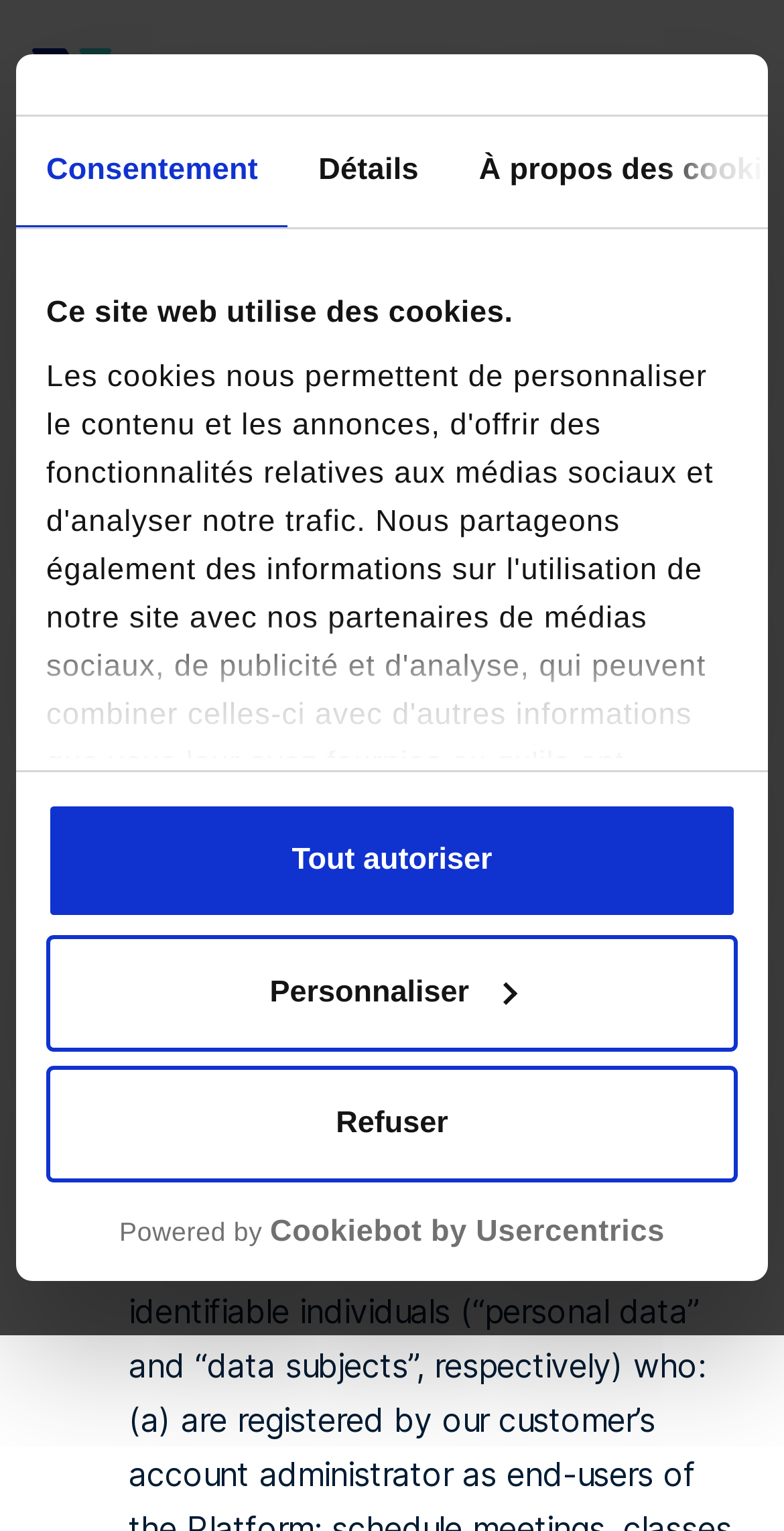What is the name of the tool used for cookie management?
Using the image as a reference, answer the question in detail.

I found the answer by looking at the text 'Powered by Cookiebot by Usercentrics' which indicates that the tool used for cookie management is Cookiebot by Usercentrics.